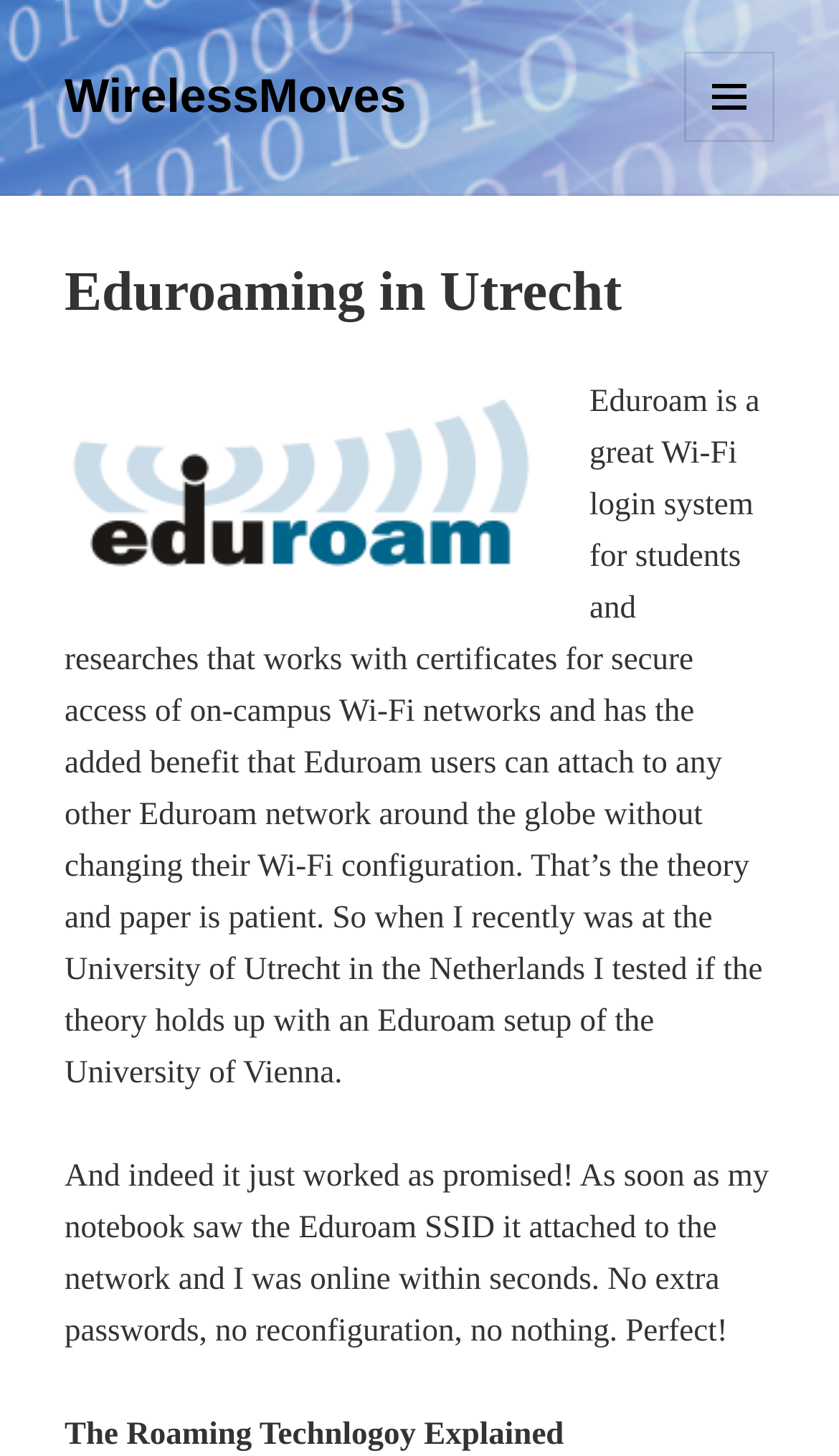Find the bounding box of the UI element described as: "aria-describedby="inputGroupPrepend" name="address"". The bounding box coordinates should be given as four float values between 0 and 1, i.e., [left, top, right, bottom].

None